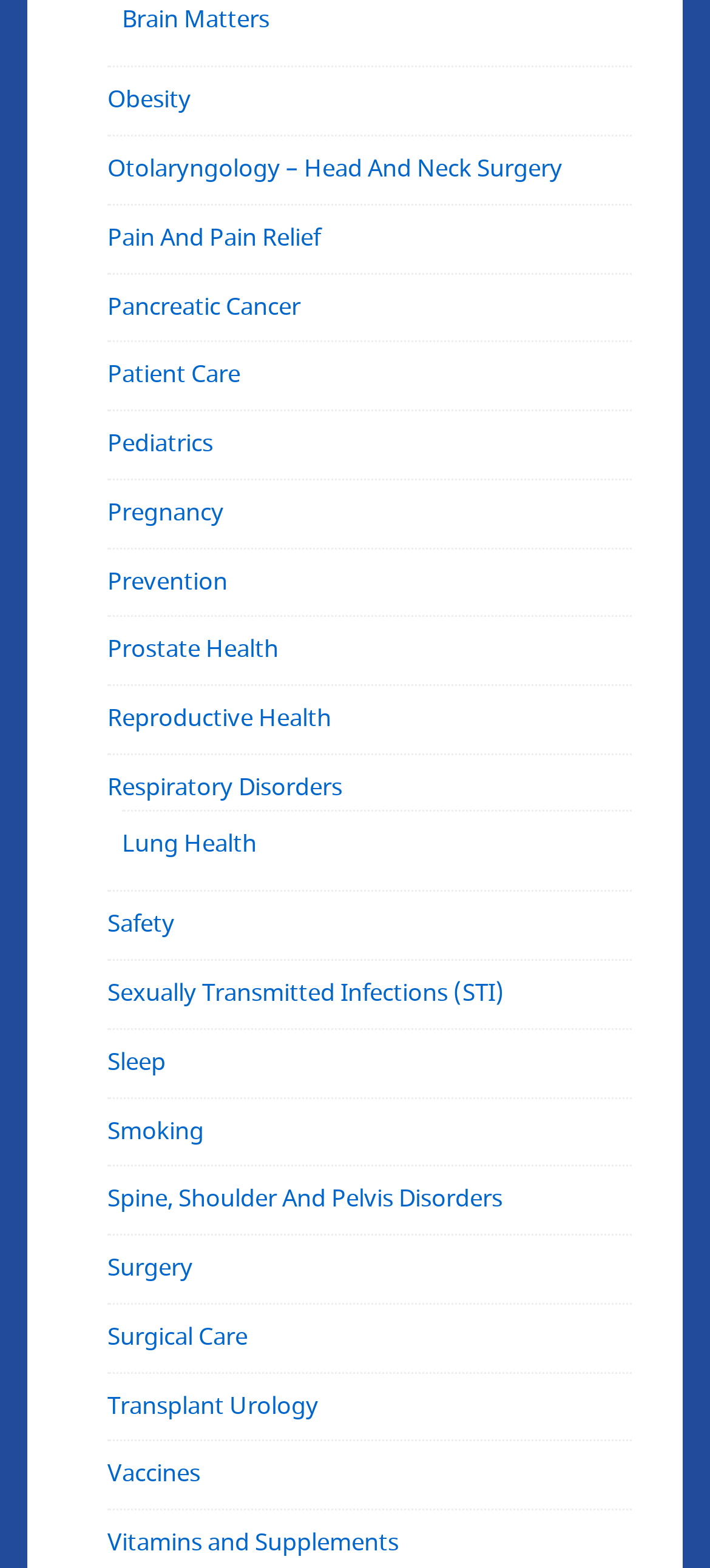Provide your answer in one word or a succinct phrase for the question: 
What is the first health topic listed?

Brain Matters